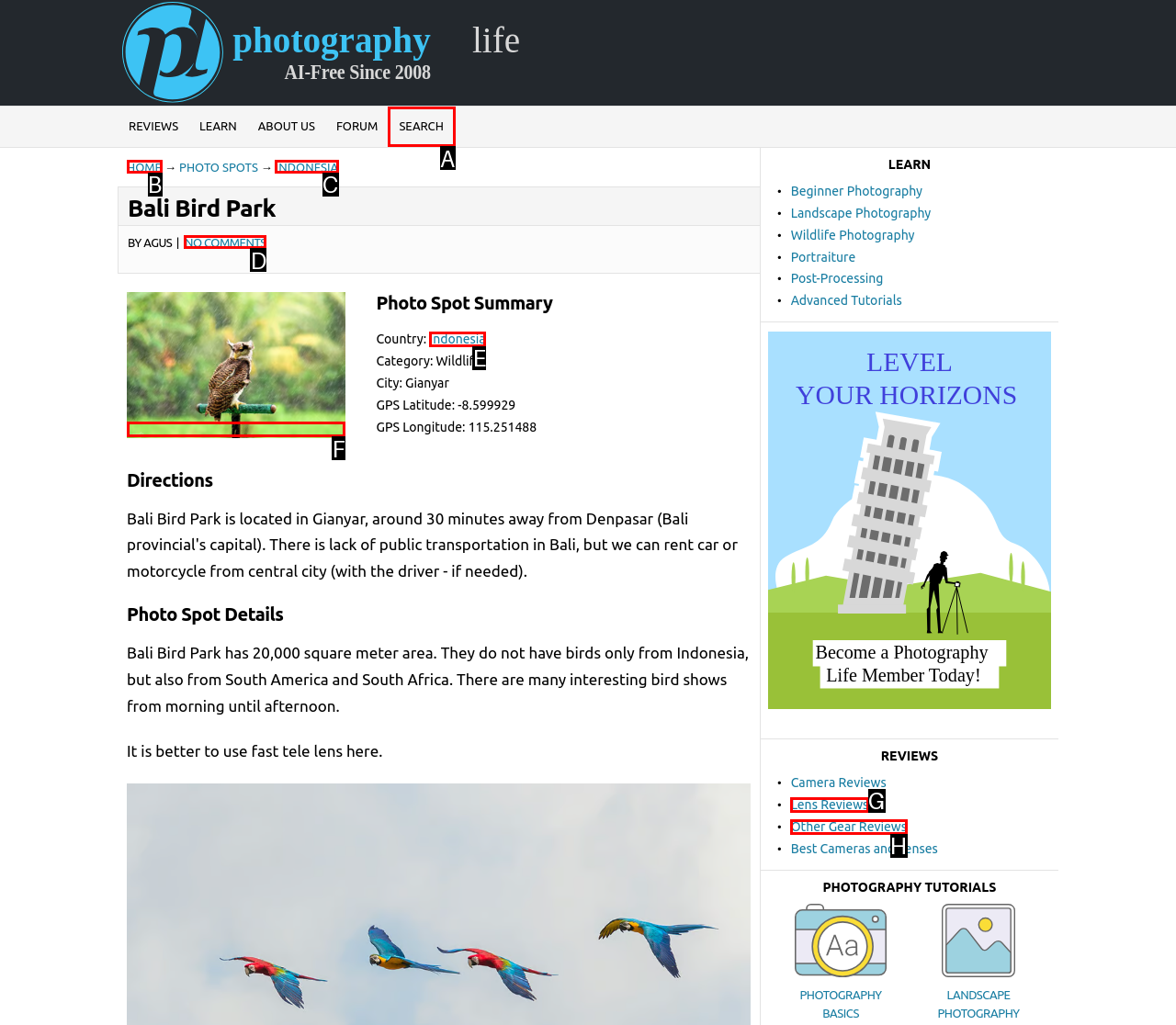Identify the letter of the correct UI element to fulfill the task: Search for something from the given options in the screenshot.

A